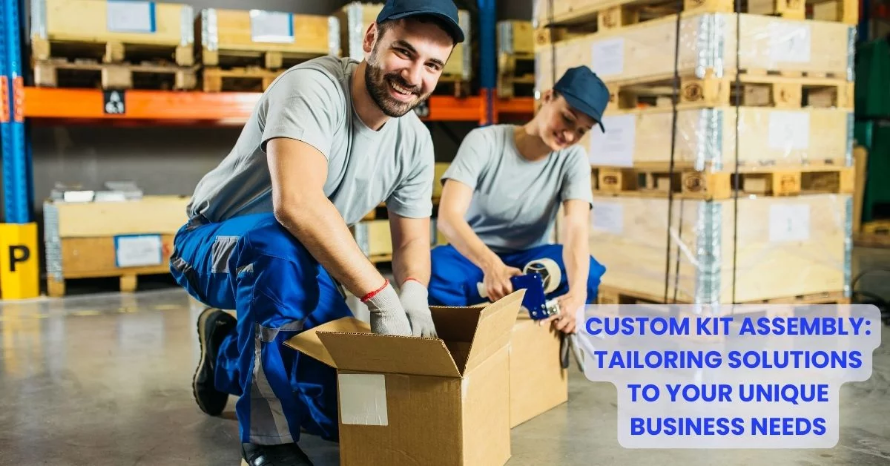What is the co-worker holding?
Give a thorough and detailed response to the question.

According to the caption, the co-worker positioned behind the man on the left is holding a packaging tool, which suggests that they are engaged in the process of custom kit assembly.